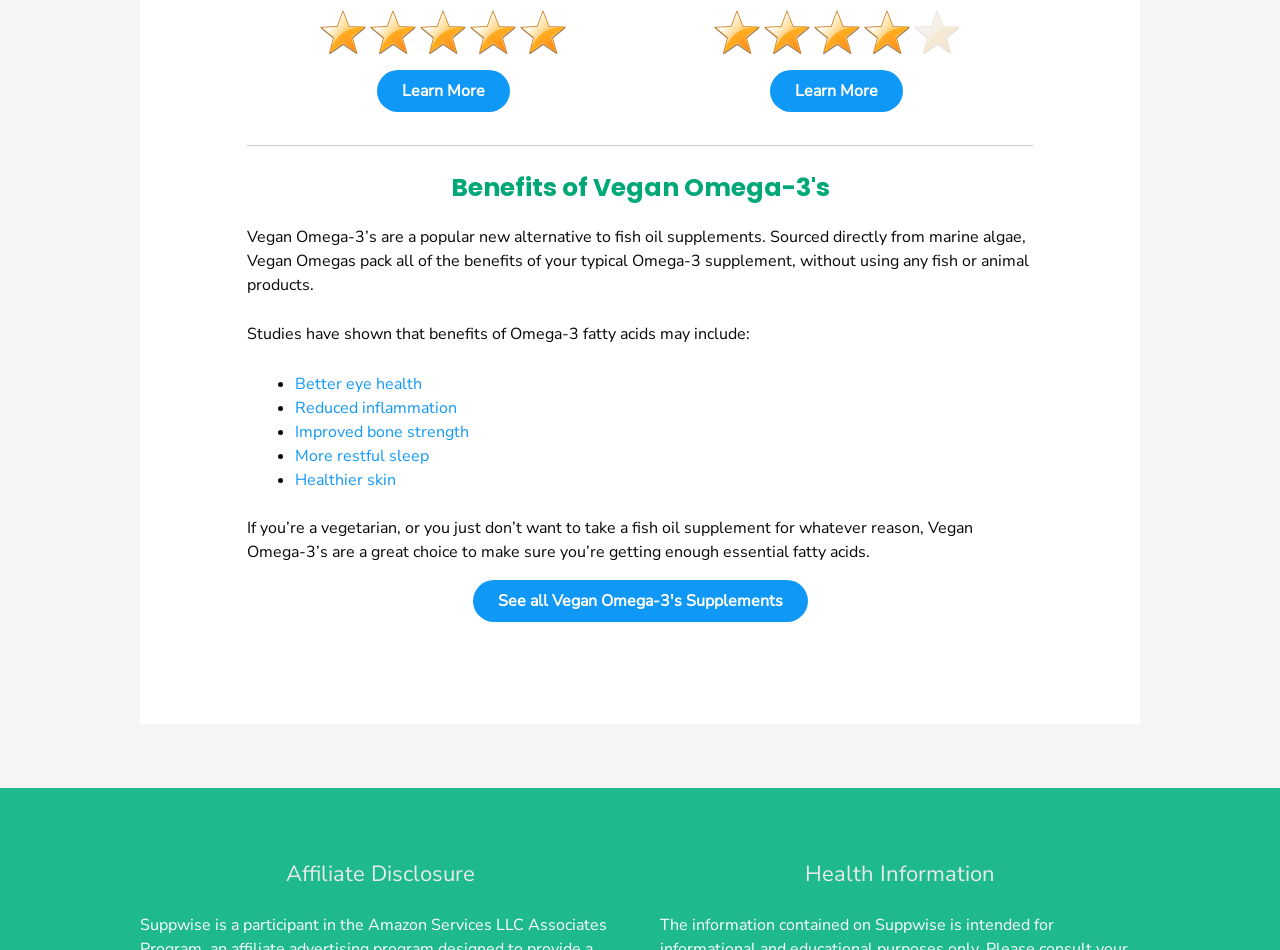Identify the coordinates of the bounding box for the element that must be clicked to accomplish the instruction: "Explore Vegan Omega-3's supplements".

[0.369, 0.611, 0.631, 0.655]